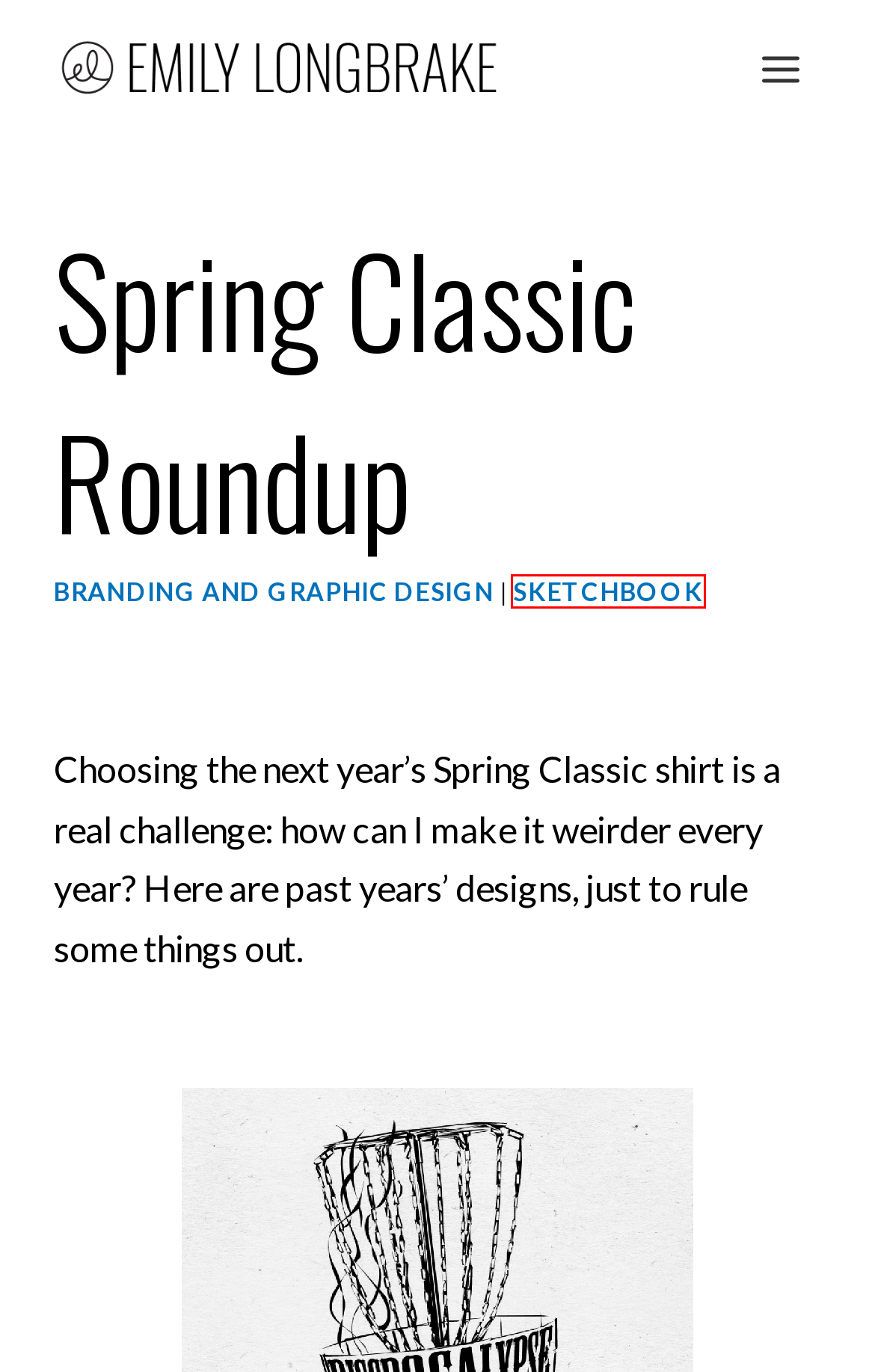Observe the provided screenshot of a webpage that has a red rectangle bounding box. Determine the webpage description that best matches the new webpage after clicking the element inside the red bounding box. Here are the candidates:
A. Branding and Graphic Design | Emily Longbrake
B. Tommy's Burger Stop | Anchorage Alaska Best Burgers | Best burgers in Anchorage, Alaska
C. emily longbrake | art, graphic design & web design
D. Sketchbook | Emily Longbrake
E. Postcard from Sedona, AZ - Day 9 of Emily's 365 challenge | Emily Longbrake
F. Bavaria Font - 1001 Free Fonts
G. Orange House Custom Home Exterior Painting | Emily Longbrake
H. Orbs in progress: day 202 of Emily's 365 | Emily Longbrake

D